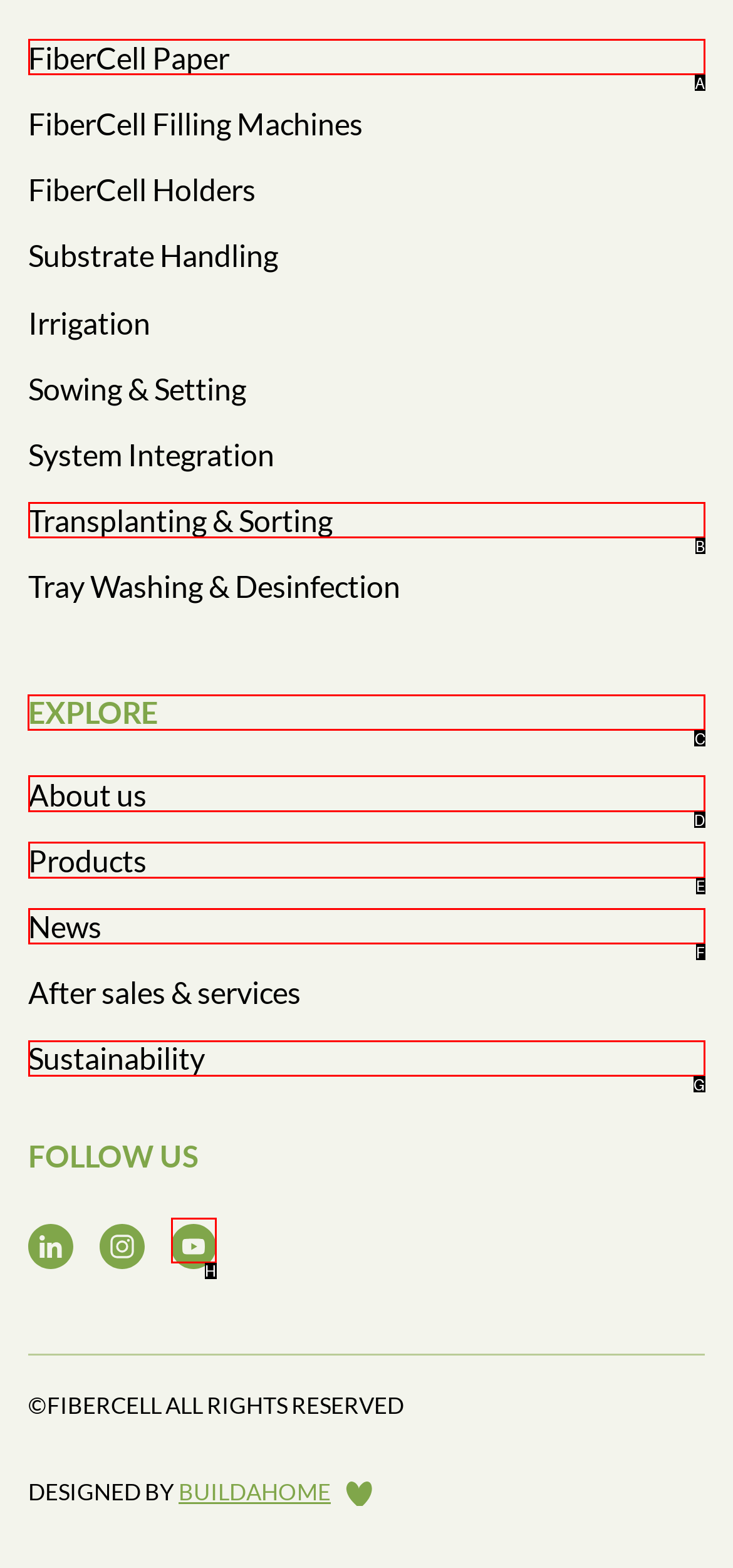Select the letter of the UI element that matches this task: Explore the website
Provide the answer as the letter of the correct choice.

C